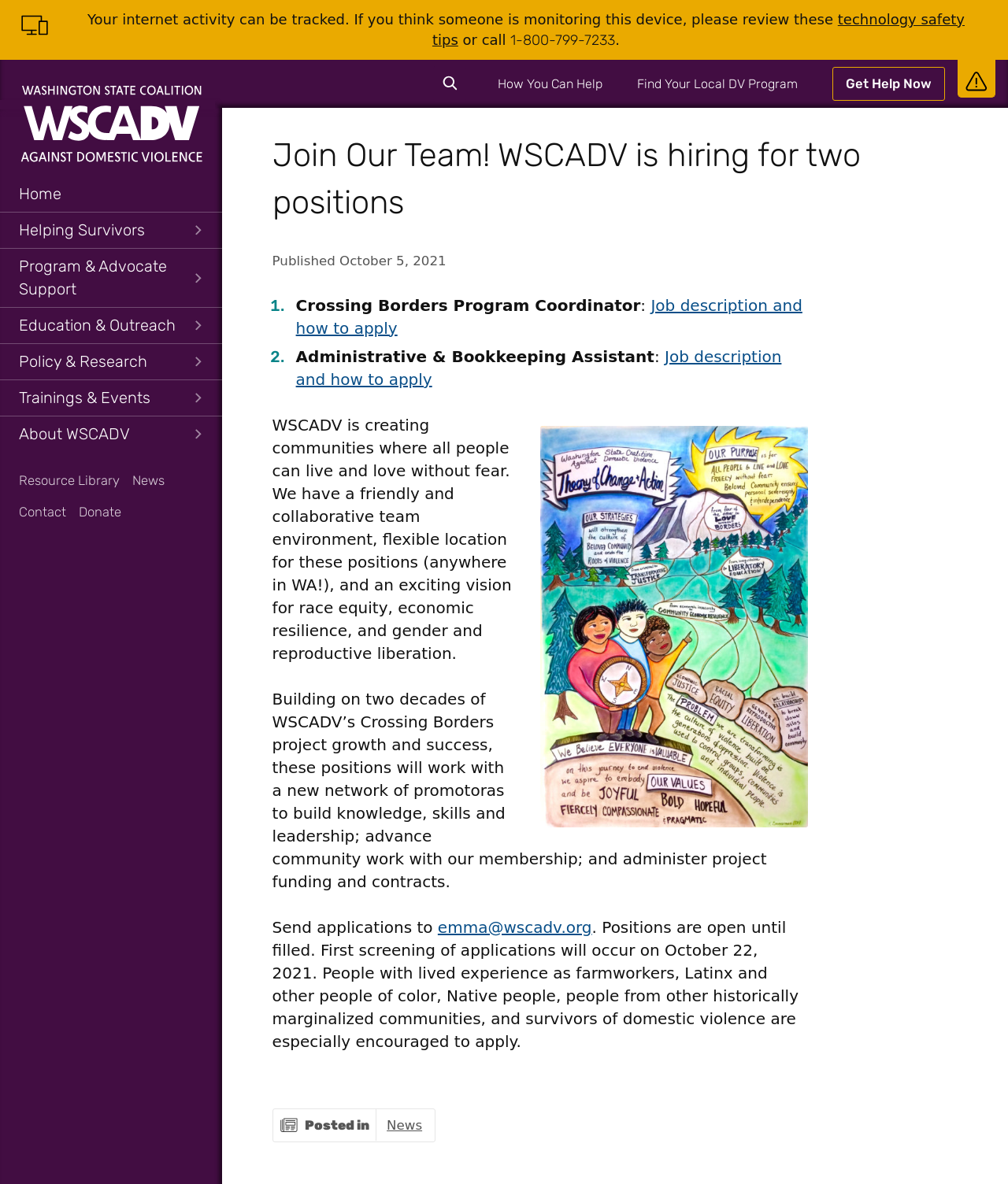Give a detailed account of the webpage's layout and content.

The webpage is about job opportunities at the Washington State Coalition Against Domestic Violence (WSCADV). At the top, there is a safety banner with a button to expand or collapse it, which contains a message about technology safety tips and a phone number to call. Below the safety banner, there is a search button and several links to different sections of the website, including "How You Can Help", "Find Your Local DV Program", and "Get Help Now".

The main content of the webpage is divided into two sections. The first section has a heading "Join Our Team! WSCADV is hiring for two positions" and lists two job openings: Crossing Borders Program Coordinator and Administrative & Bookkeeping Assistant. Each job listing includes a brief description and a link to the job description and application instructions.

The second section of the main content has an illustration of WSCADV's Theory of Change and several paragraphs of text describing the organization's mission and vision. The text explains that WSCADV is creating communities where all people can live and love without fear and that the organization has a friendly and collaborative team environment. The text also describes the job responsibilities and requirements for the two positions.

At the bottom of the webpage, there is a footer section with a message about the job postings, including the date they were published and the deadline for applications. There is also a link to the "News" section of the website.

Throughout the webpage, there are several links to different sections of the website, including the main menu, quick links, and footer links. The webpage also has several buttons and controls, including a search button, navigation menu, and links to external resources.